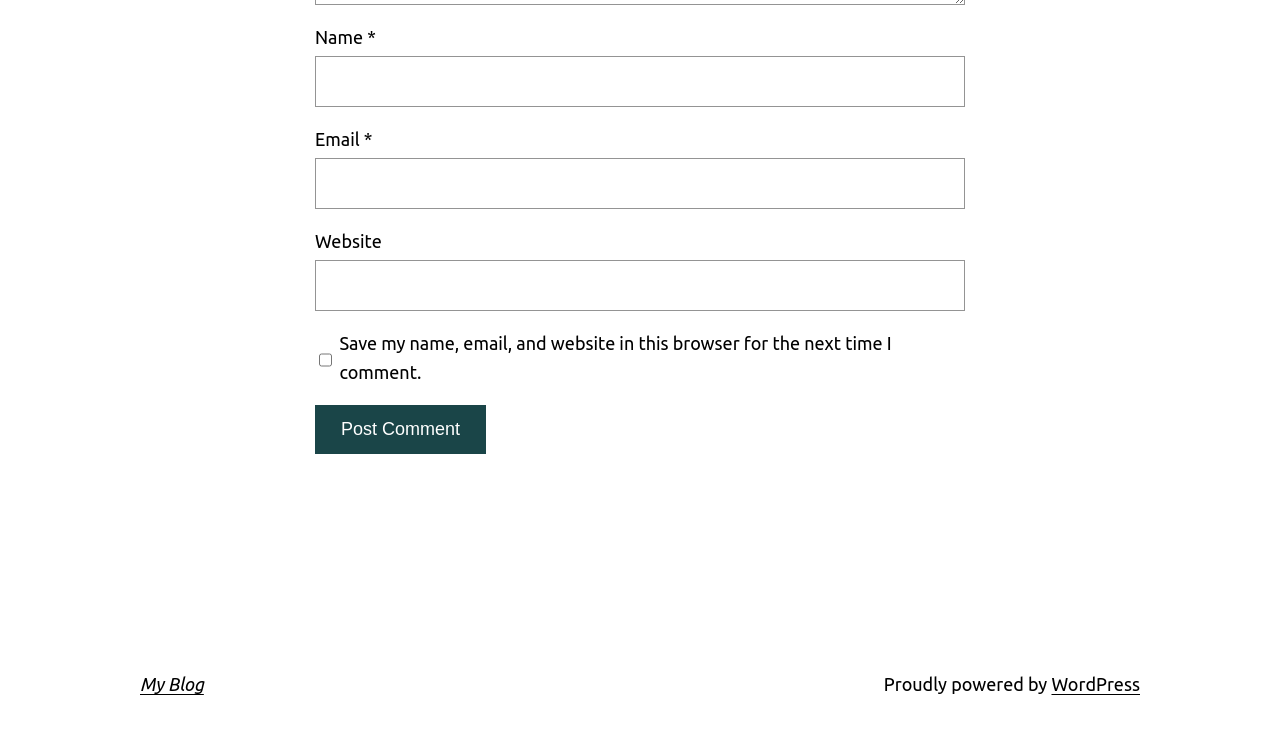Give a concise answer of one word or phrase to the question: 
What is the website powered by?

WordPress